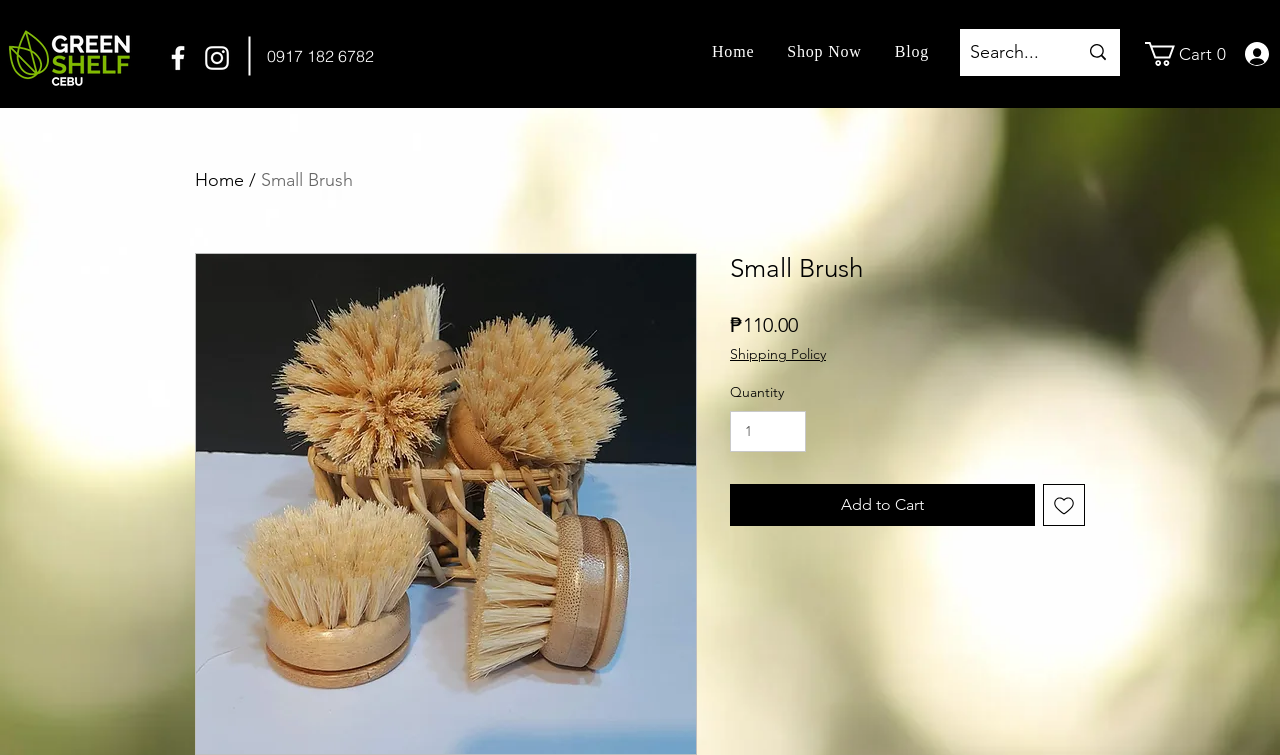Determine the bounding box coordinates for the area that needs to be clicked to fulfill this task: "Add to cart". The coordinates must be given as four float numbers between 0 and 1, i.e., [left, top, right, bottom].

[0.57, 0.64, 0.809, 0.696]